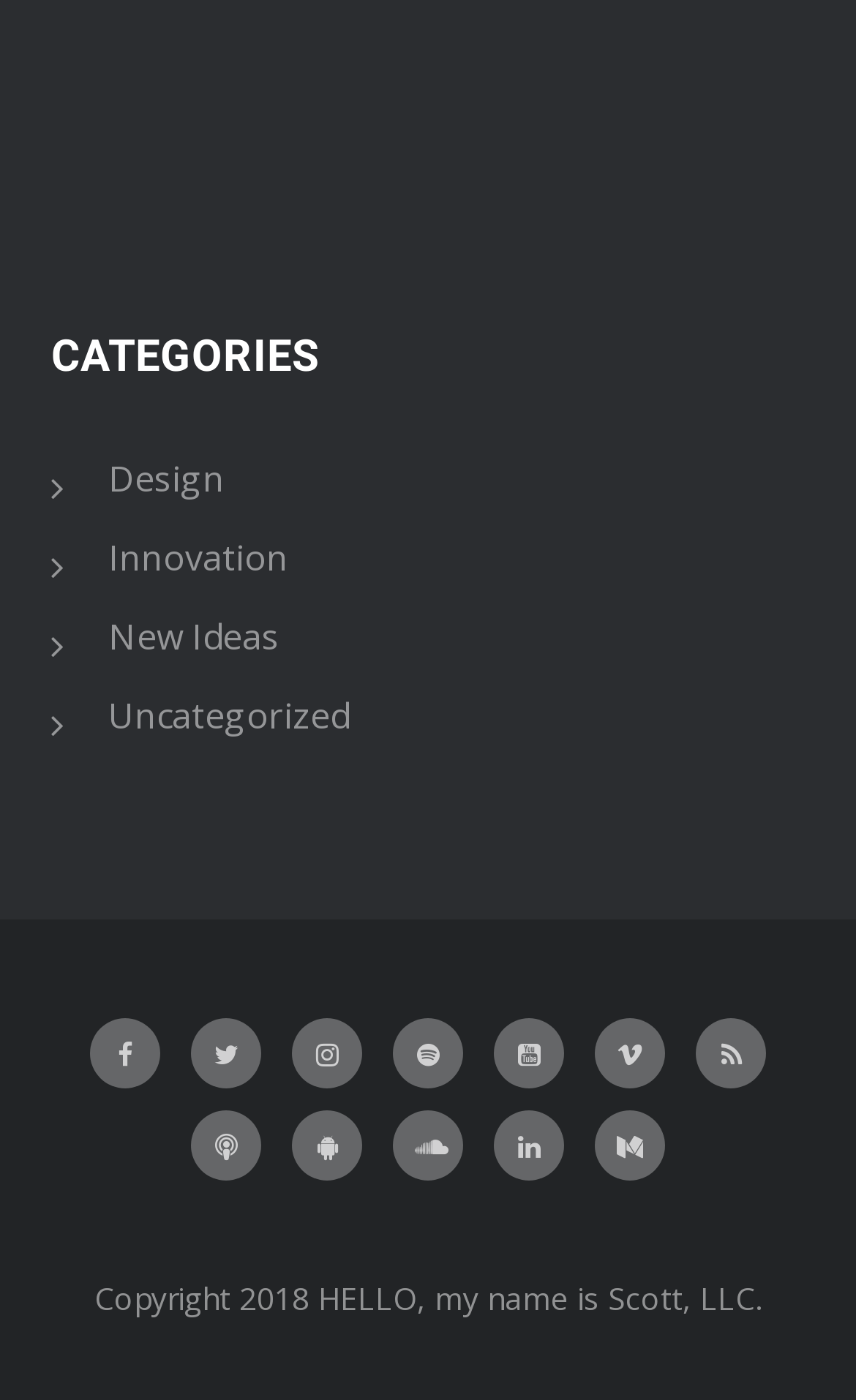Please identify the bounding box coordinates of the area that needs to be clicked to follow this instruction: "Click on New Ideas category".

[0.127, 0.437, 0.327, 0.472]